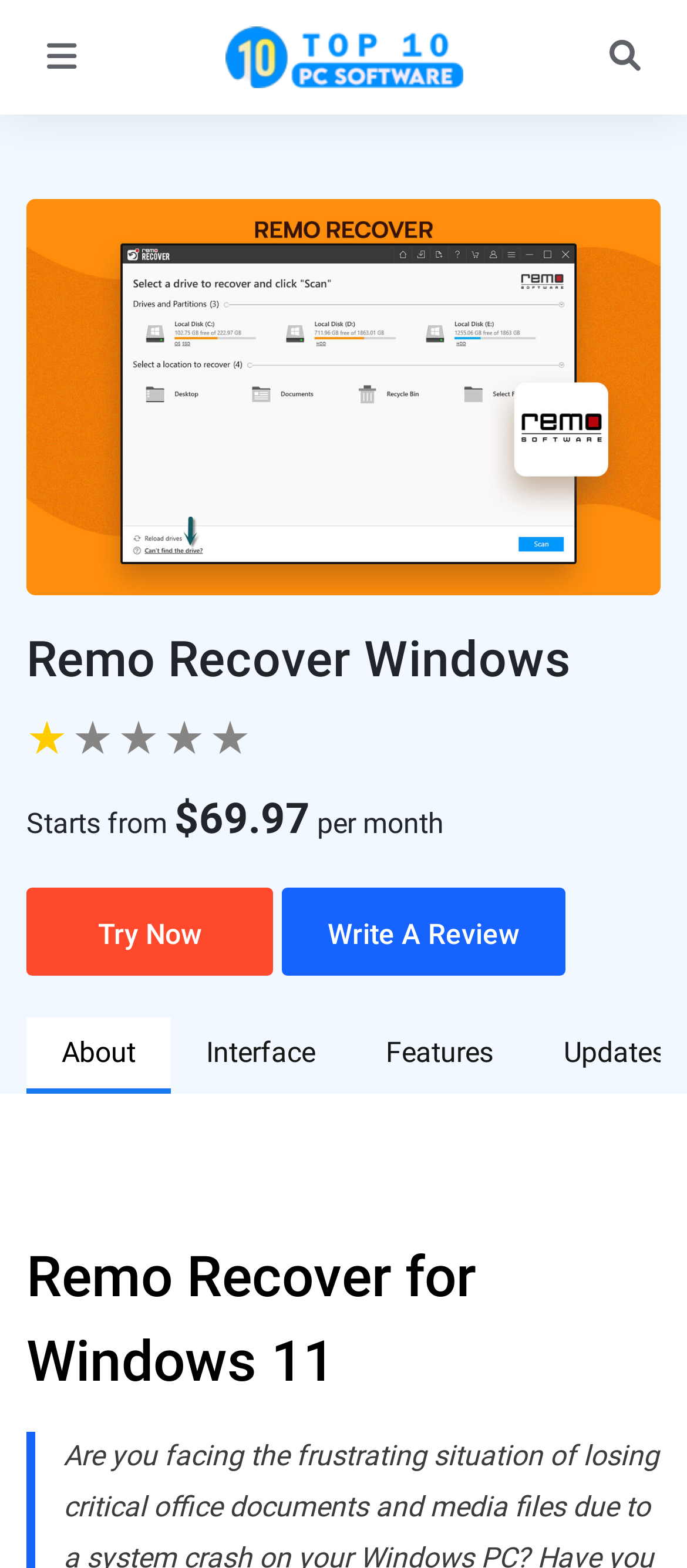What is the operating system mentioned in the main heading?
Based on the image, give a concise answer in the form of a single word or short phrase.

Windows 11